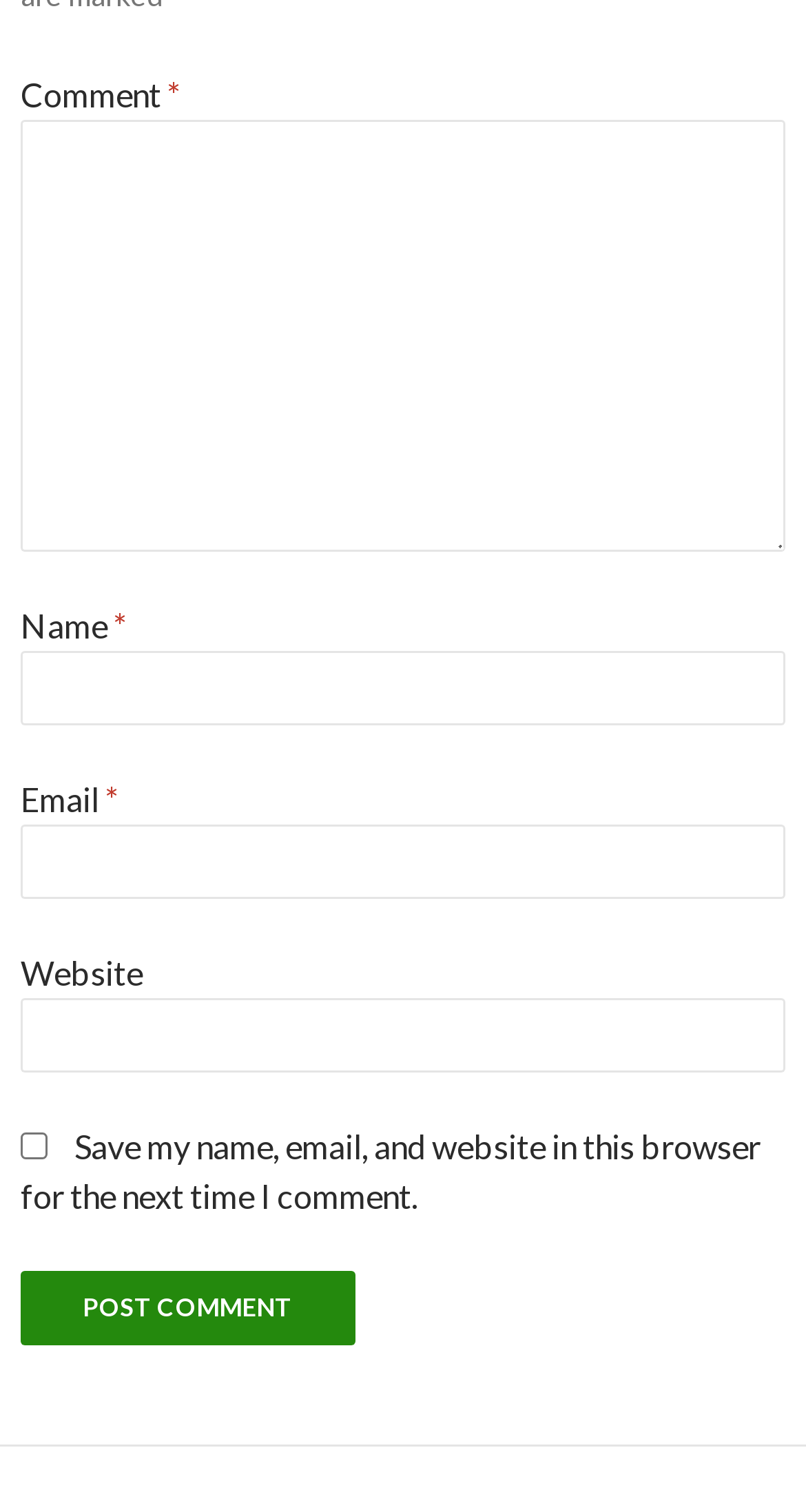From the webpage screenshot, predict the bounding box coordinates (top-left x, top-left y, bottom-right x, bottom-right y) for the UI element described here: parent_node: Email * aria-describedby="email-notes" name="email"

[0.026, 0.545, 0.974, 0.594]